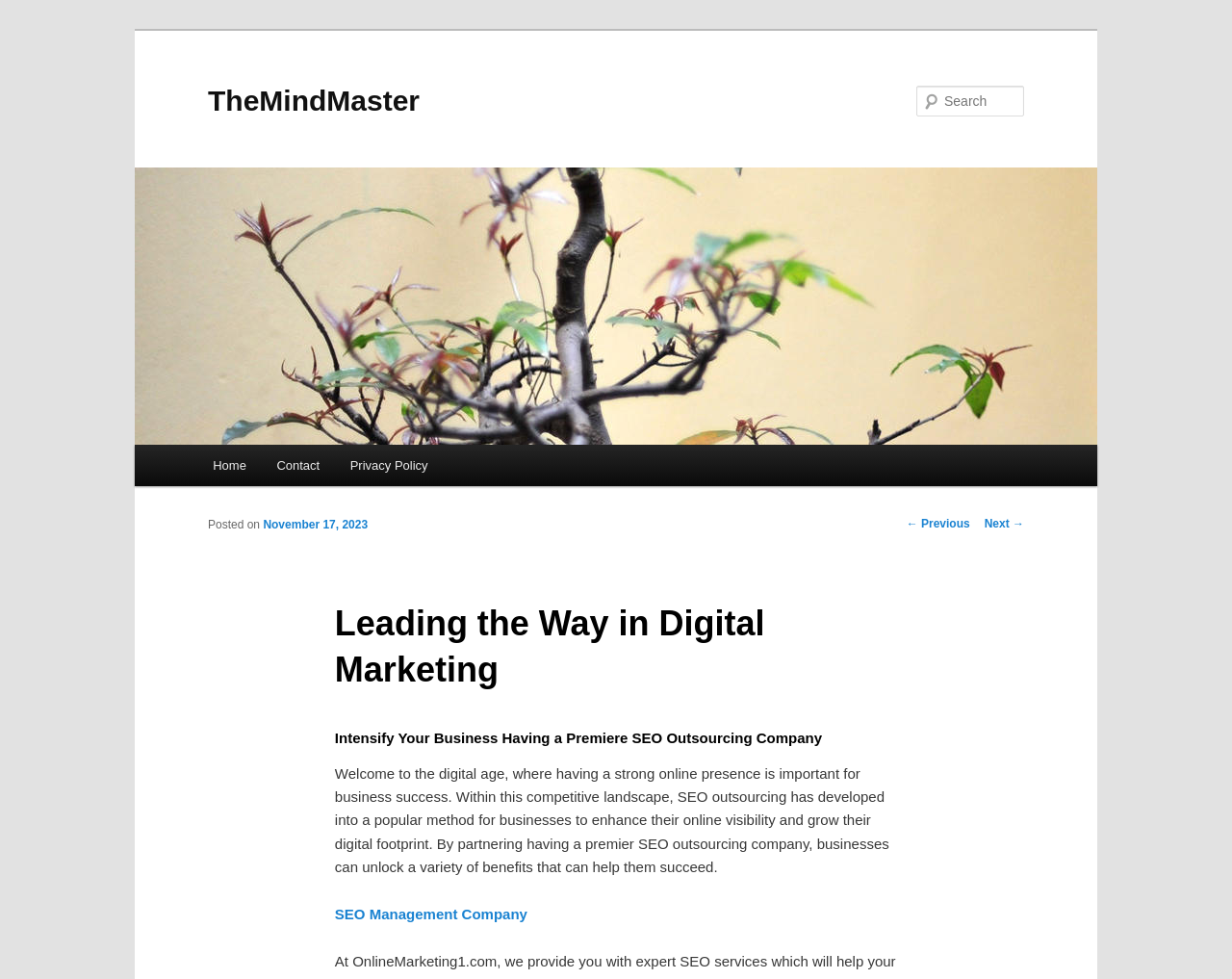What can businesses unlock by partnering with a premier SEO outsourcing company?
Provide an in-depth and detailed answer to the question.

The webpage states that 'By partnering with a premier SEO outsourcing company, businesses can unlock a variety of benefits that can help them succeed.' This suggests that businesses can gain various advantages by partnering with such a company, although the specific benefits are not listed.